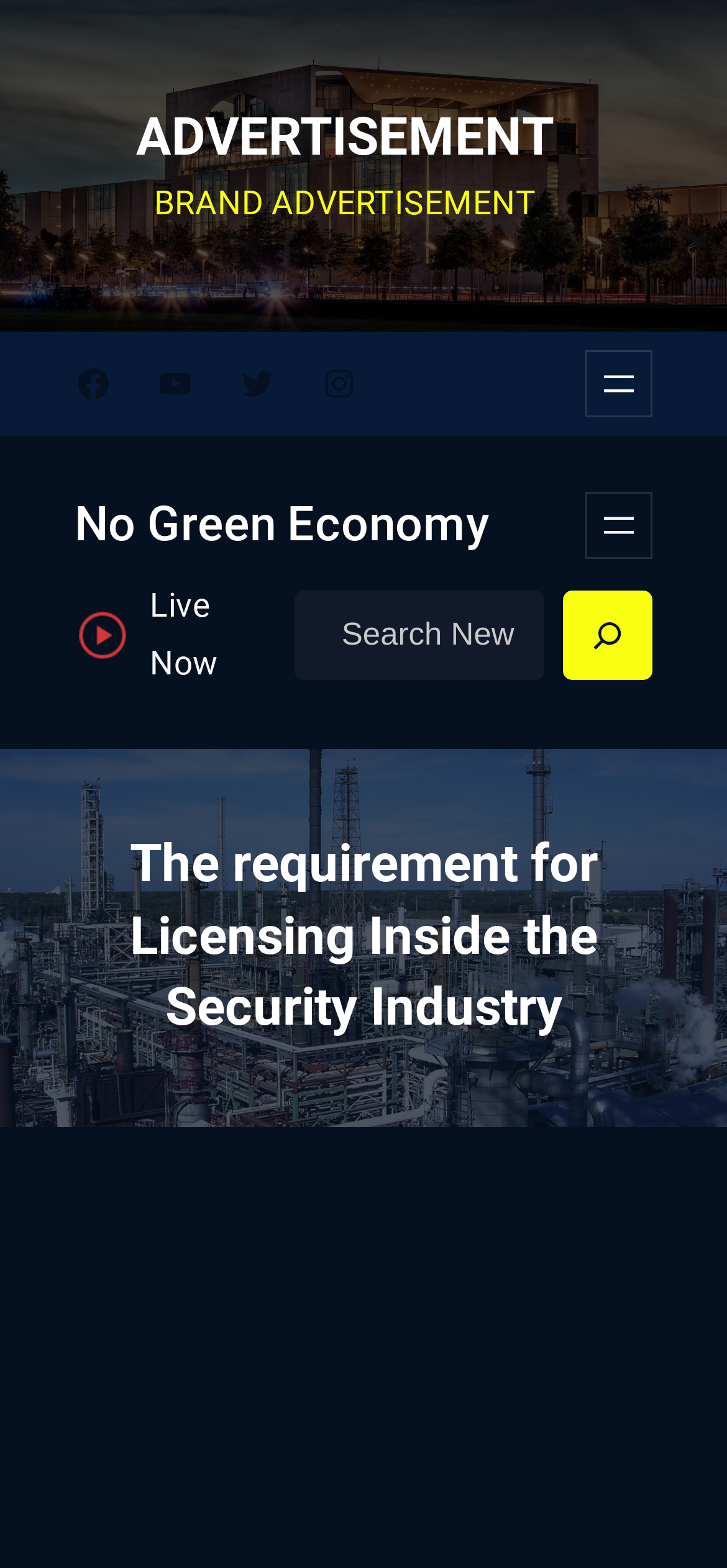Offer a meticulous description of the webpage's structure and content.

The webpage appears to be an article or blog post discussing the requirement for licensing inside the security industry, with a focus on the concept of "No Green Economy". 

At the top of the page, there is an advertisement section with the heading "ADVERTISEMENT" and a static text "BRAND ADVERTISEMENT". Below this section, there are four social media links to Facebook, YouTube, Twitter, and Instagram, aligned horizontally. 

To the right of these social media links, there is a button labeled "Open menu" which has a popup menu. 

Below the advertisement section, there is a heading "No Green Economy" with a link to the same title. Another "Open menu" button is located to the right of this heading. 

Further down, there is a figure or image, followed by a "Live Now" static text. A search bar is located to the right of the figure, consisting of a text input field, a "Search" button, and a search icon. 

The main content of the webpage is headed by "The requirement for Licensing Inside the Security Industry", which takes up a significant portion of the page.